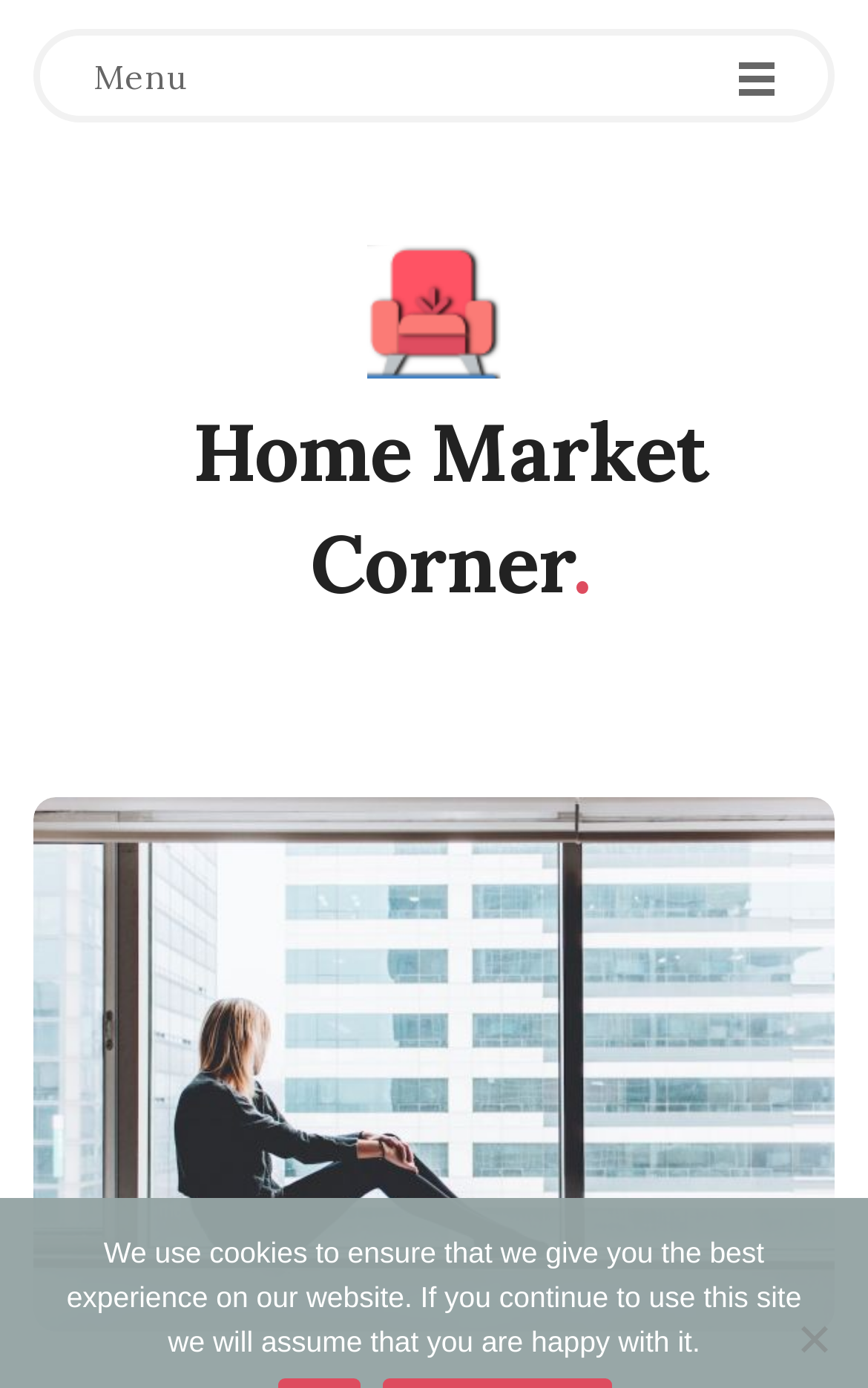What is the purpose of the 'Menu' element?
Based on the visual information, provide a detailed and comprehensive answer.

I inferred the purpose by analyzing the static text element with the text 'Menu' which is commonly used for navigation purposes on websites.